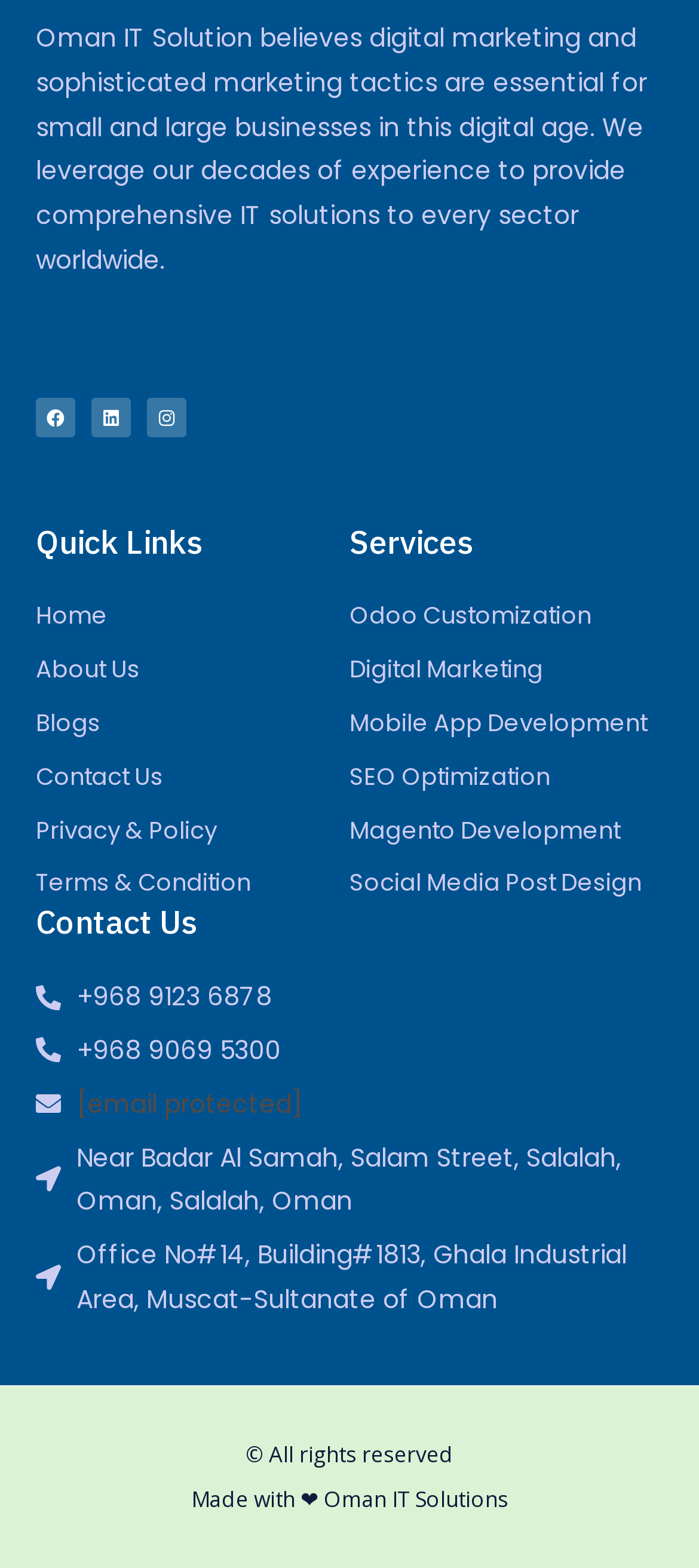Determine the bounding box coordinates of the section I need to click to execute the following instruction: "Click on Facebook". Provide the coordinates as four float numbers between 0 and 1, i.e., [left, top, right, bottom].

[0.051, 0.254, 0.108, 0.279]